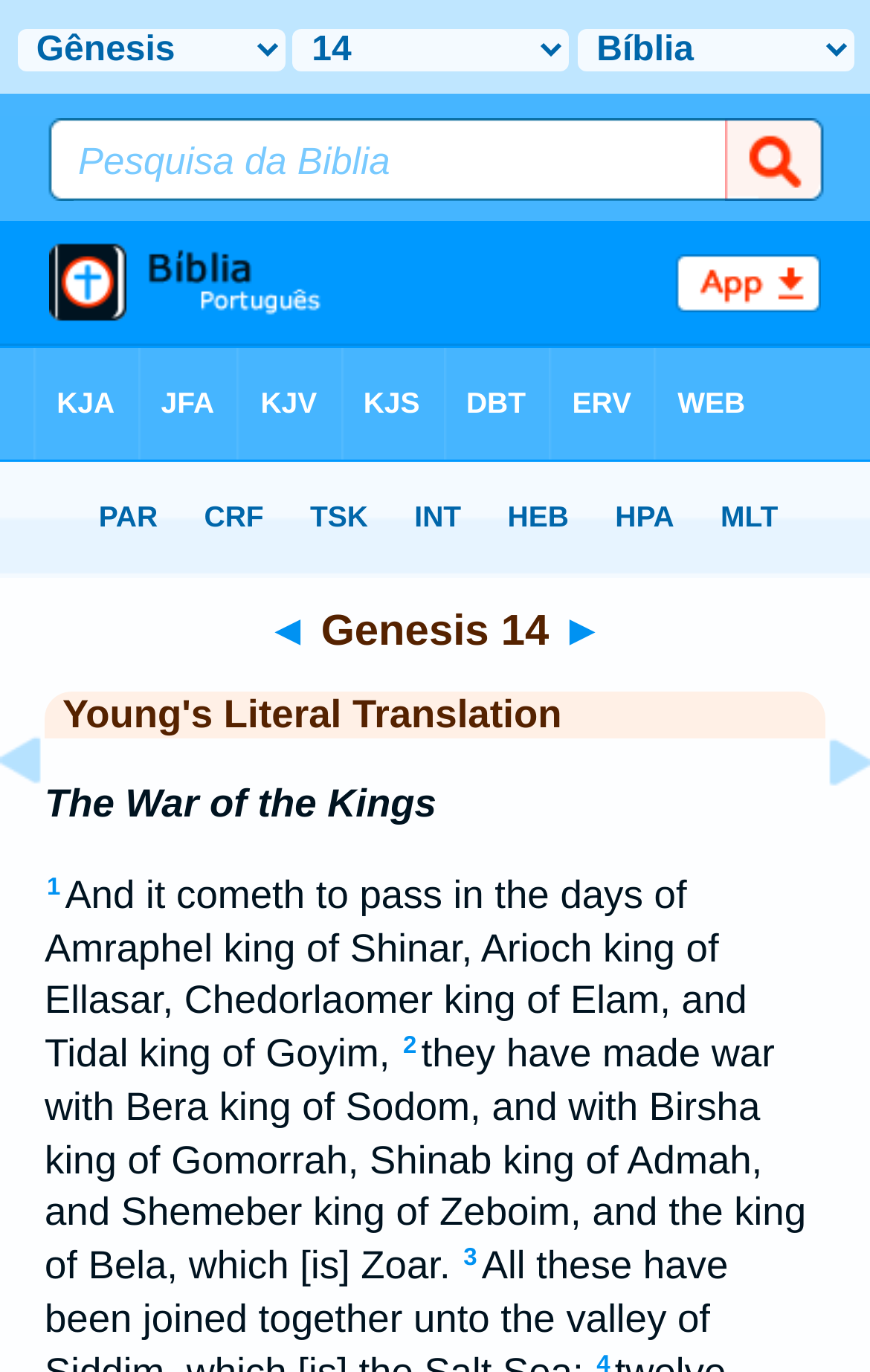Using the format (top-left x, top-left y, bottom-right x, bottom-right y), provide the bounding box coordinates for the described UI element. All values should be floating point numbers between 0 and 1: title="Genesis 15"

[0.872, 0.612, 1.0, 0.644]